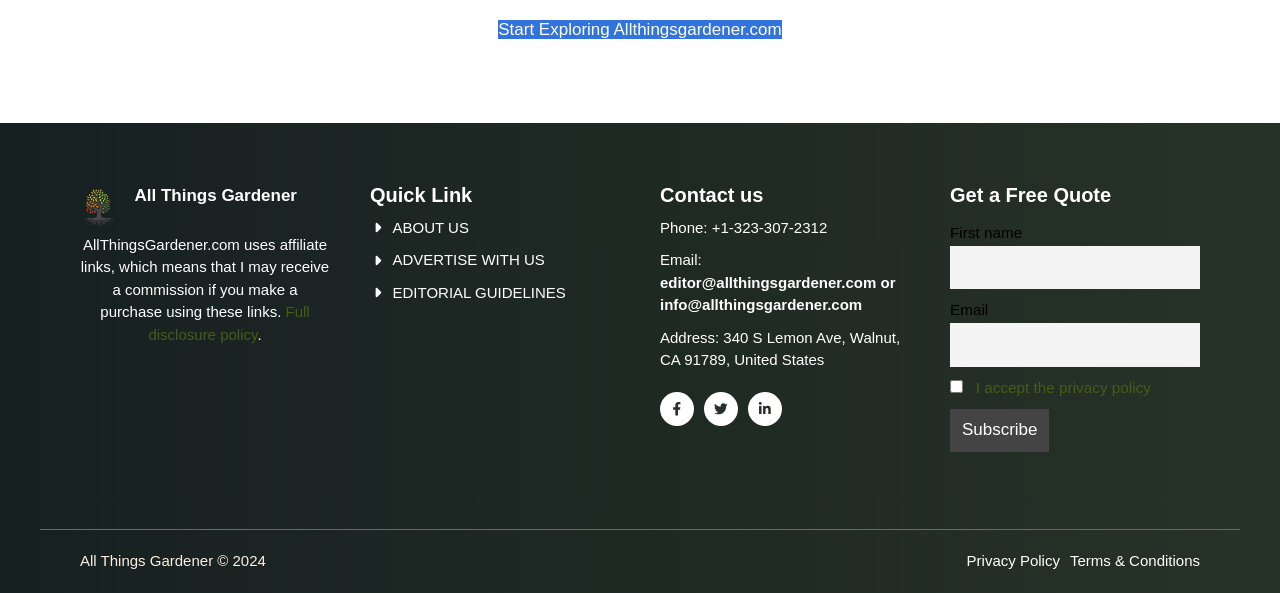Give a one-word or short phrase answer to this question: 
What is the purpose of the 'Get a Free Quote' section?

To subscribe with email